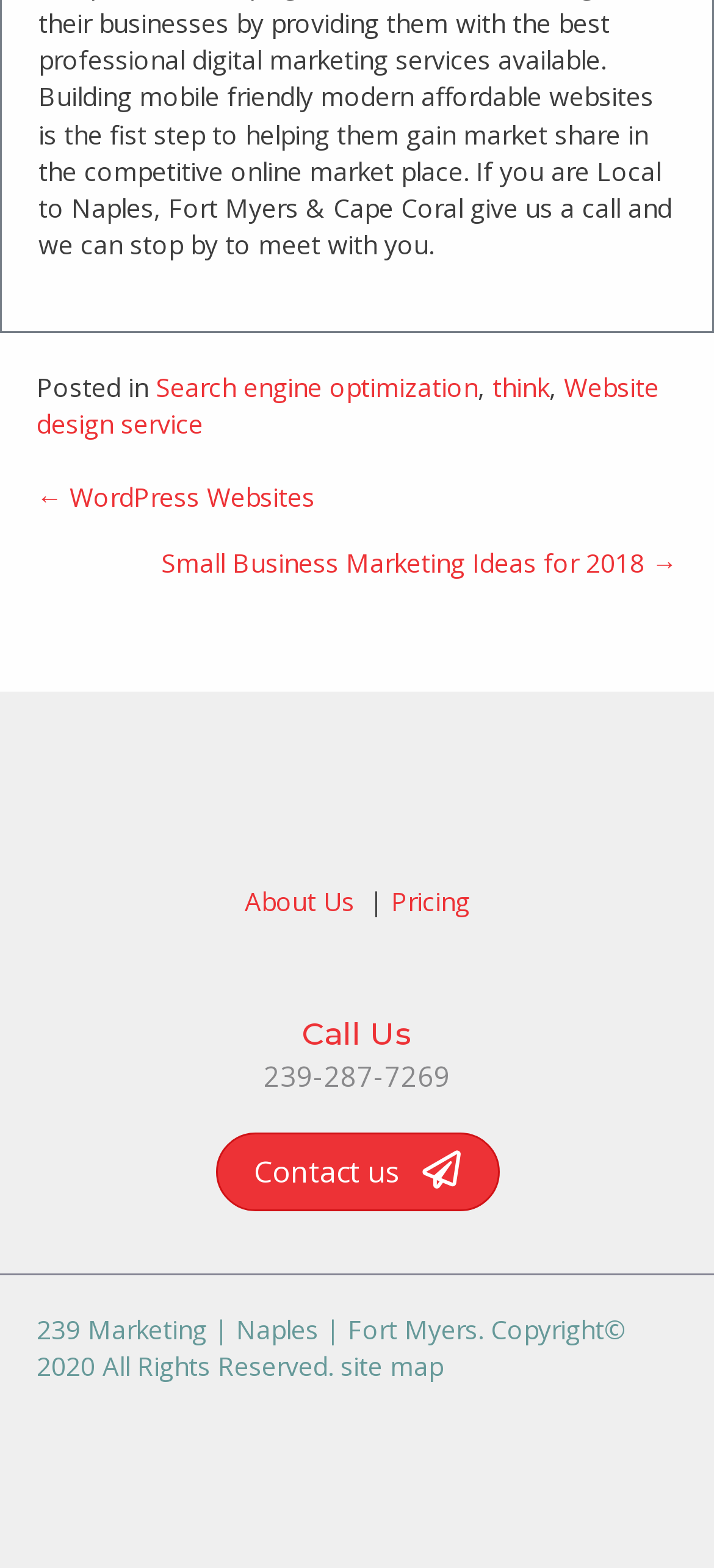What is the phone number to call?
Please use the image to provide an in-depth answer to the question.

The phone number can be found by looking at the section that says 'Call Us'. The phone number is a link that says '239-287-7269'.